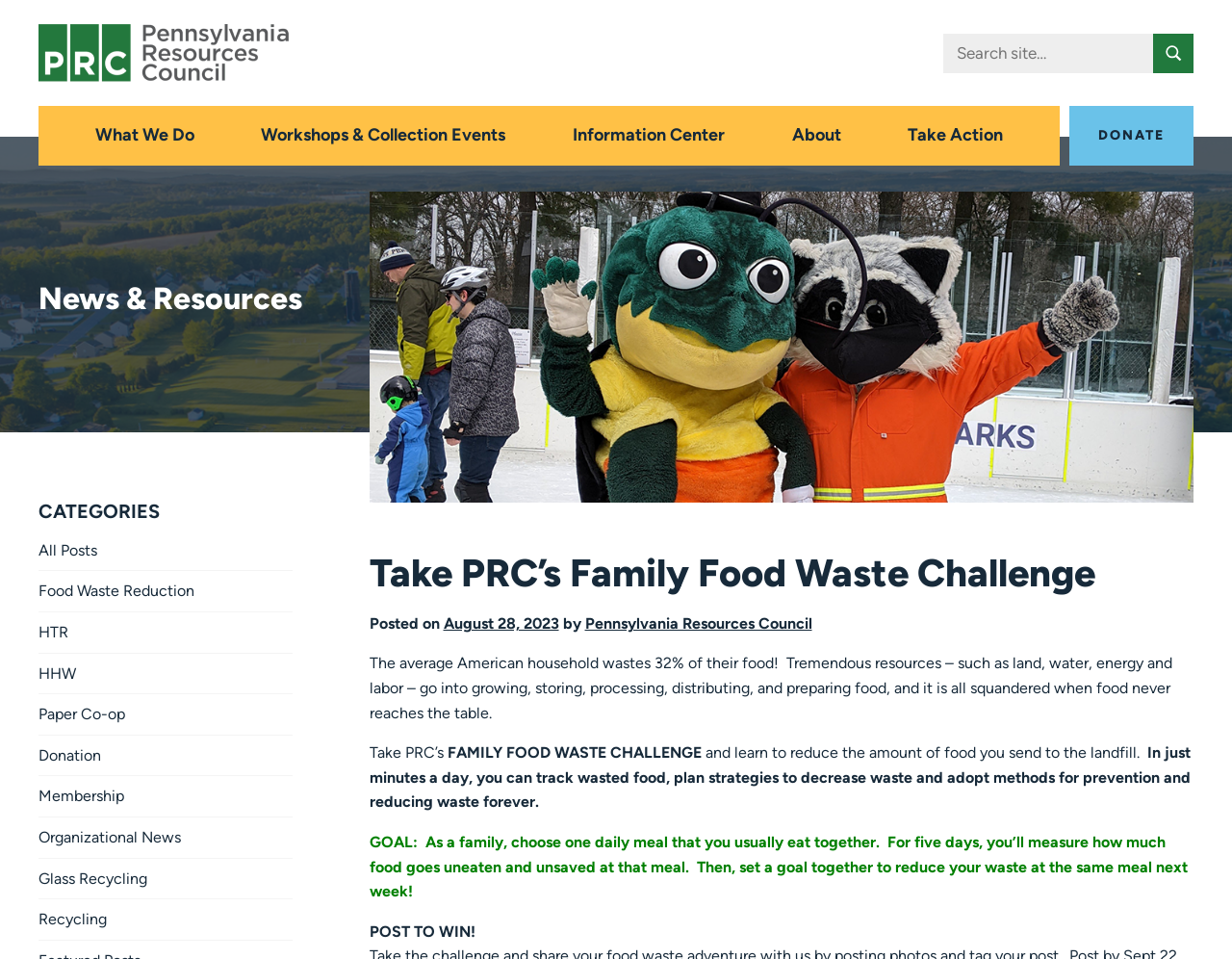Respond to the following question using a concise word or phrase: 
What is the goal of the Family Food Waste Challenge?

Reduce food waste